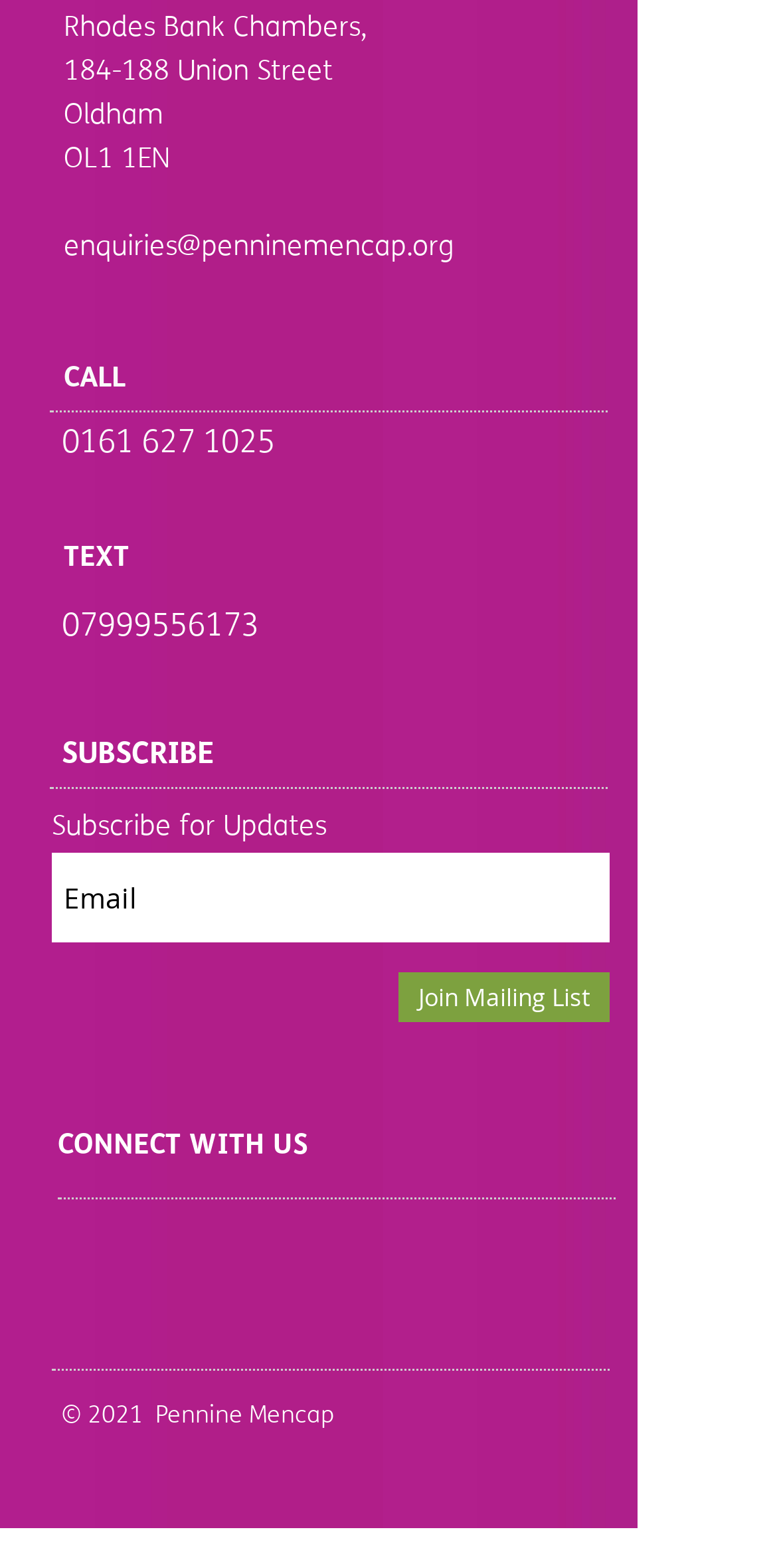Pinpoint the bounding box coordinates of the element that must be clicked to accomplish the following instruction: "Enter email address". The coordinates should be in the format of four float numbers between 0 and 1, i.e., [left, top, right, bottom].

[0.067, 0.544, 0.785, 0.601]